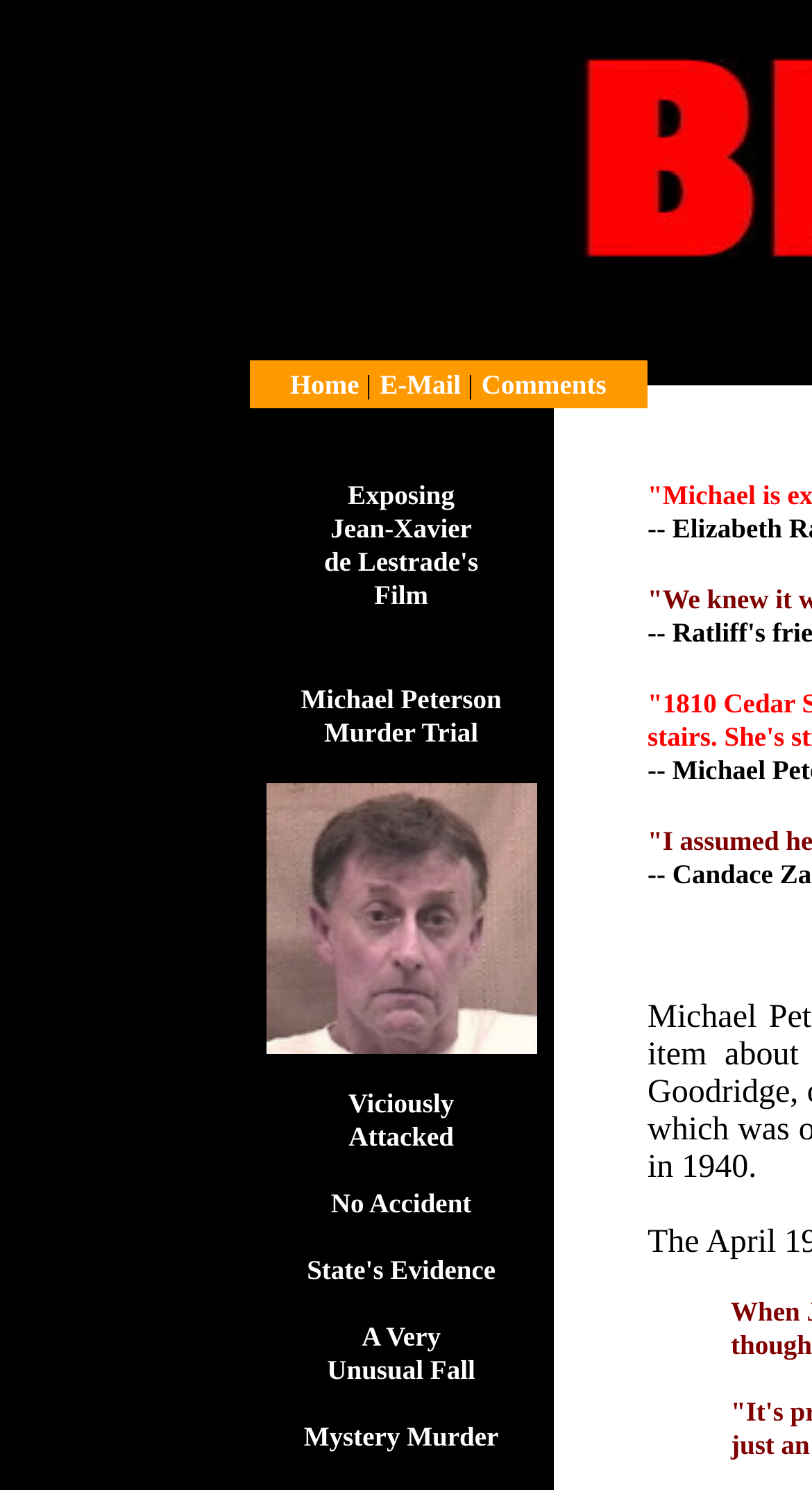Bounding box coordinates are specified in the format (top-left x, top-left y, bottom-right x, bottom-right y). All values are floating point numbers bounded between 0 and 1. Please provide the bounding box coordinate of the region this sentence describes: E-Mail

[0.468, 0.245, 0.576, 0.269]